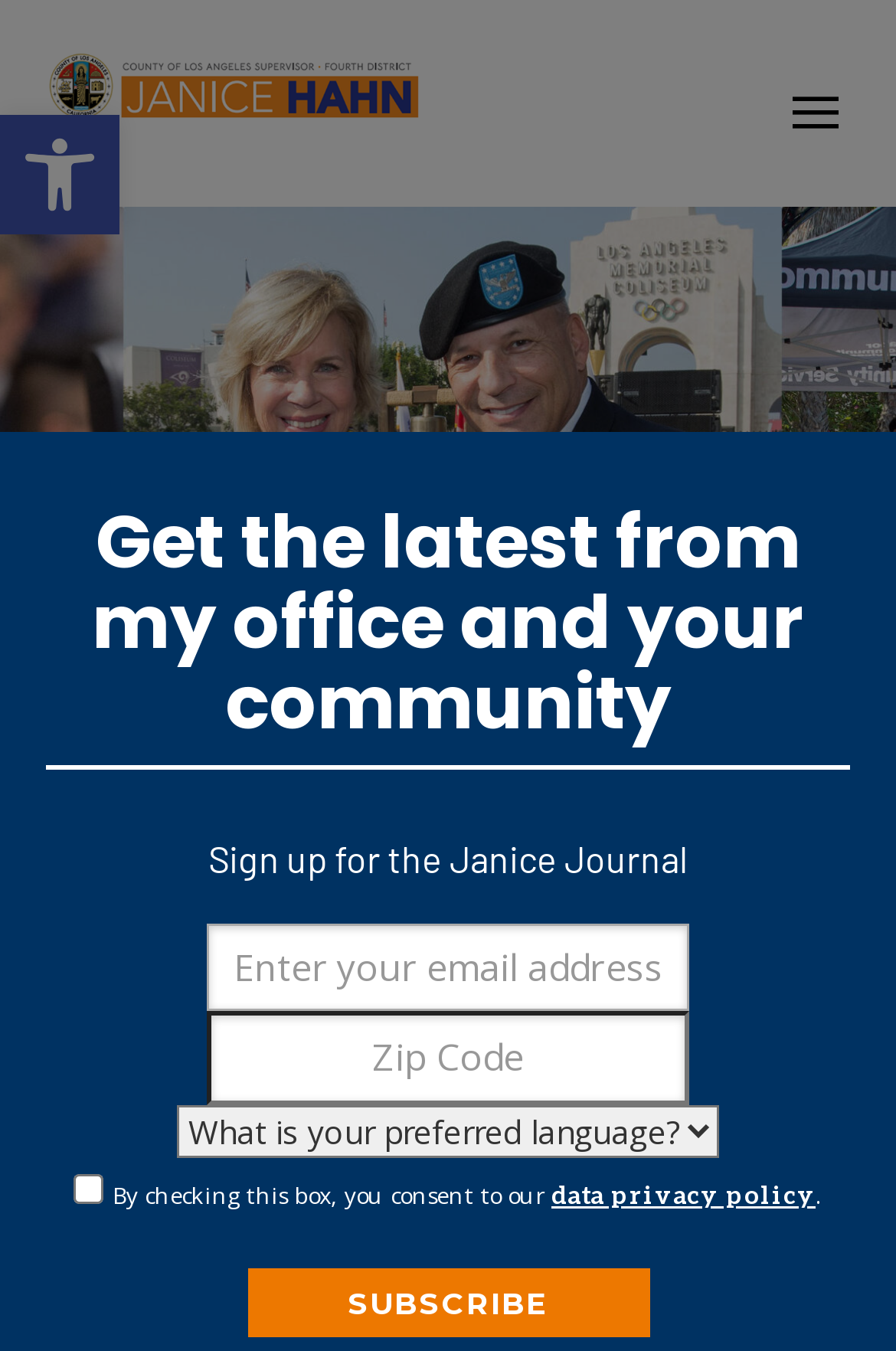Respond concisely with one word or phrase to the following query:
What is the icon next to the 'Return to News' link?

ue600